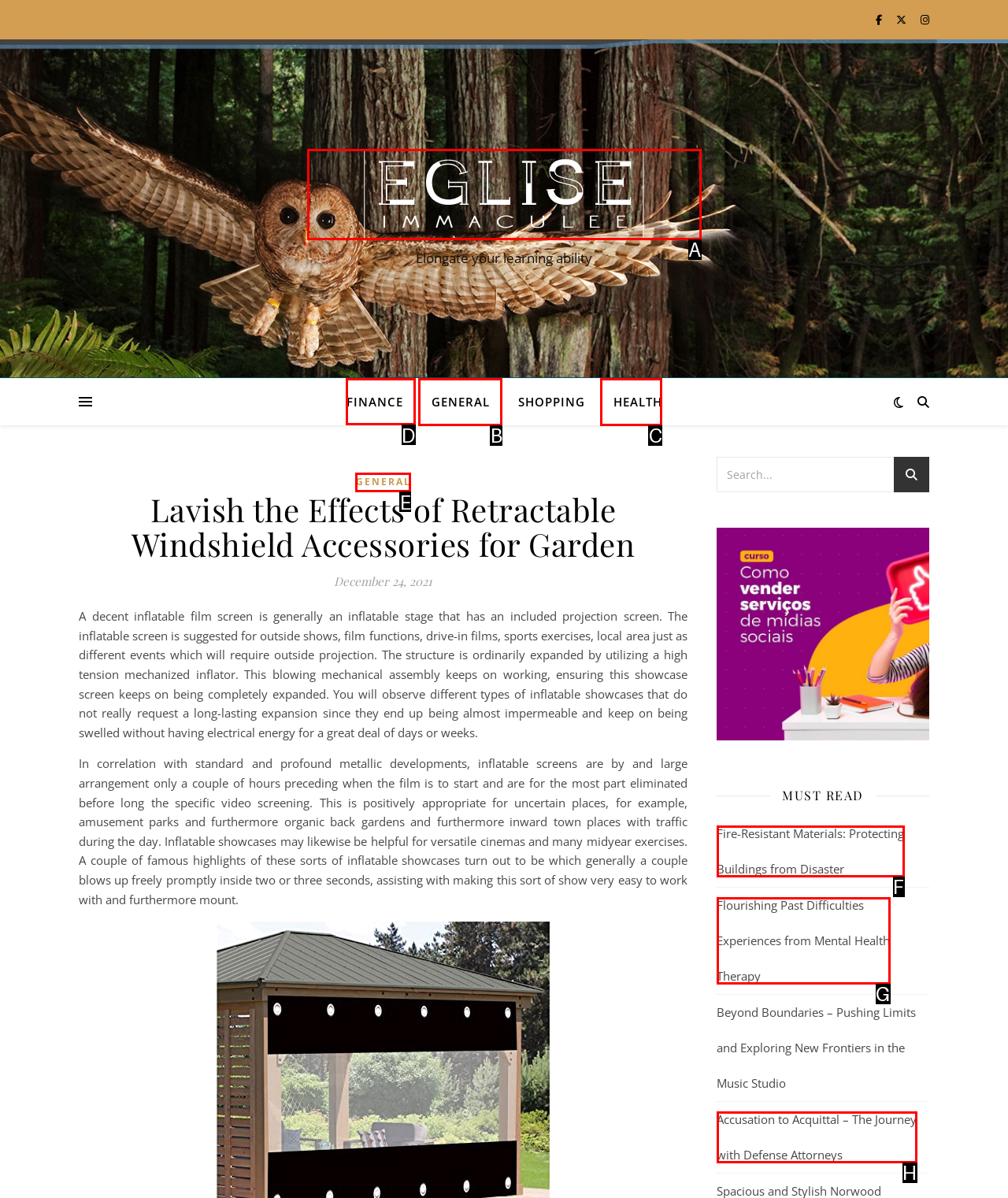Select the letter of the element you need to click to complete this task: Click the link to Omegle
Answer using the letter from the specified choices.

None